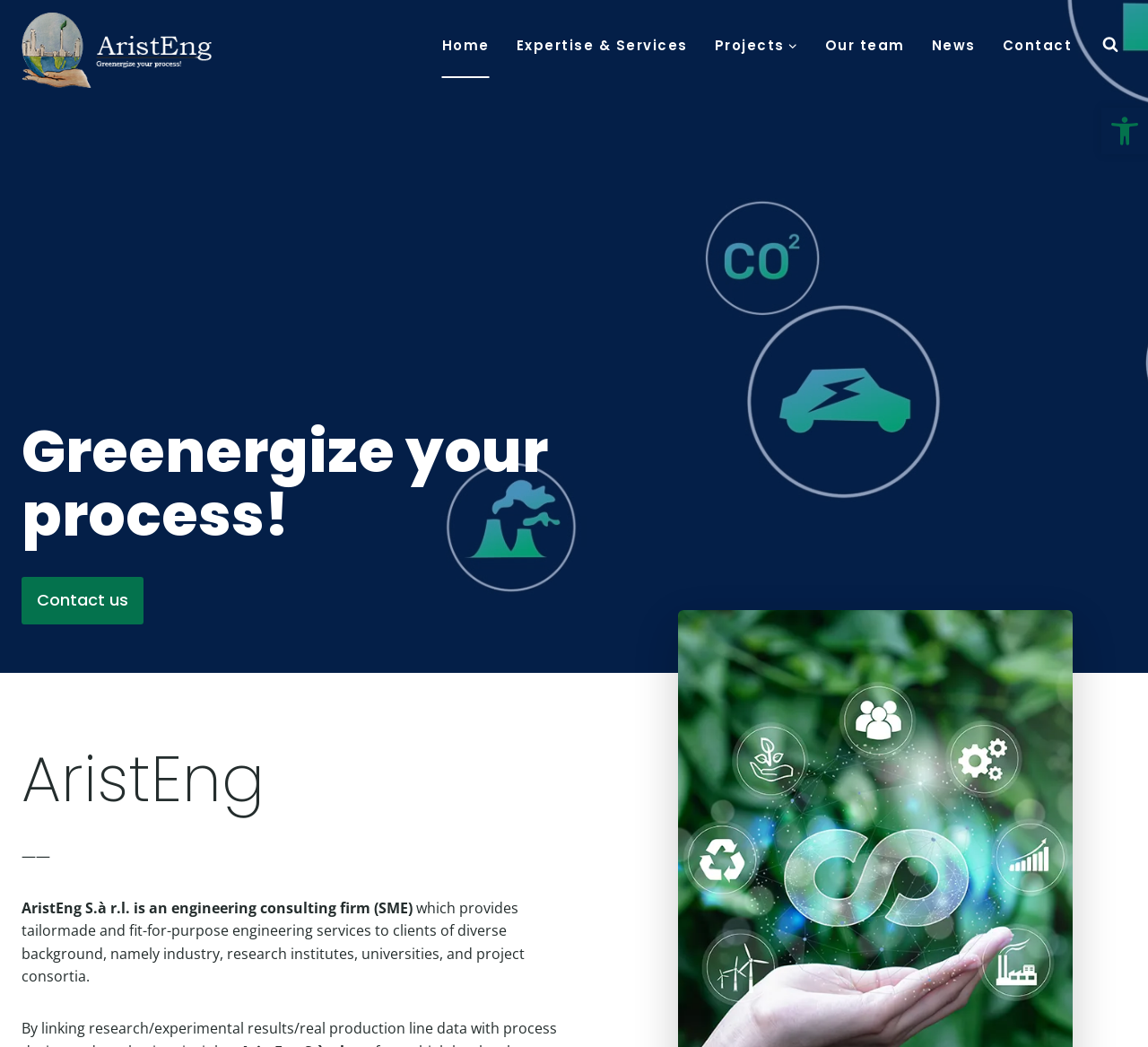What is the tagline of the company? Using the information from the screenshot, answer with a single word or phrase.

Greenergize your process!